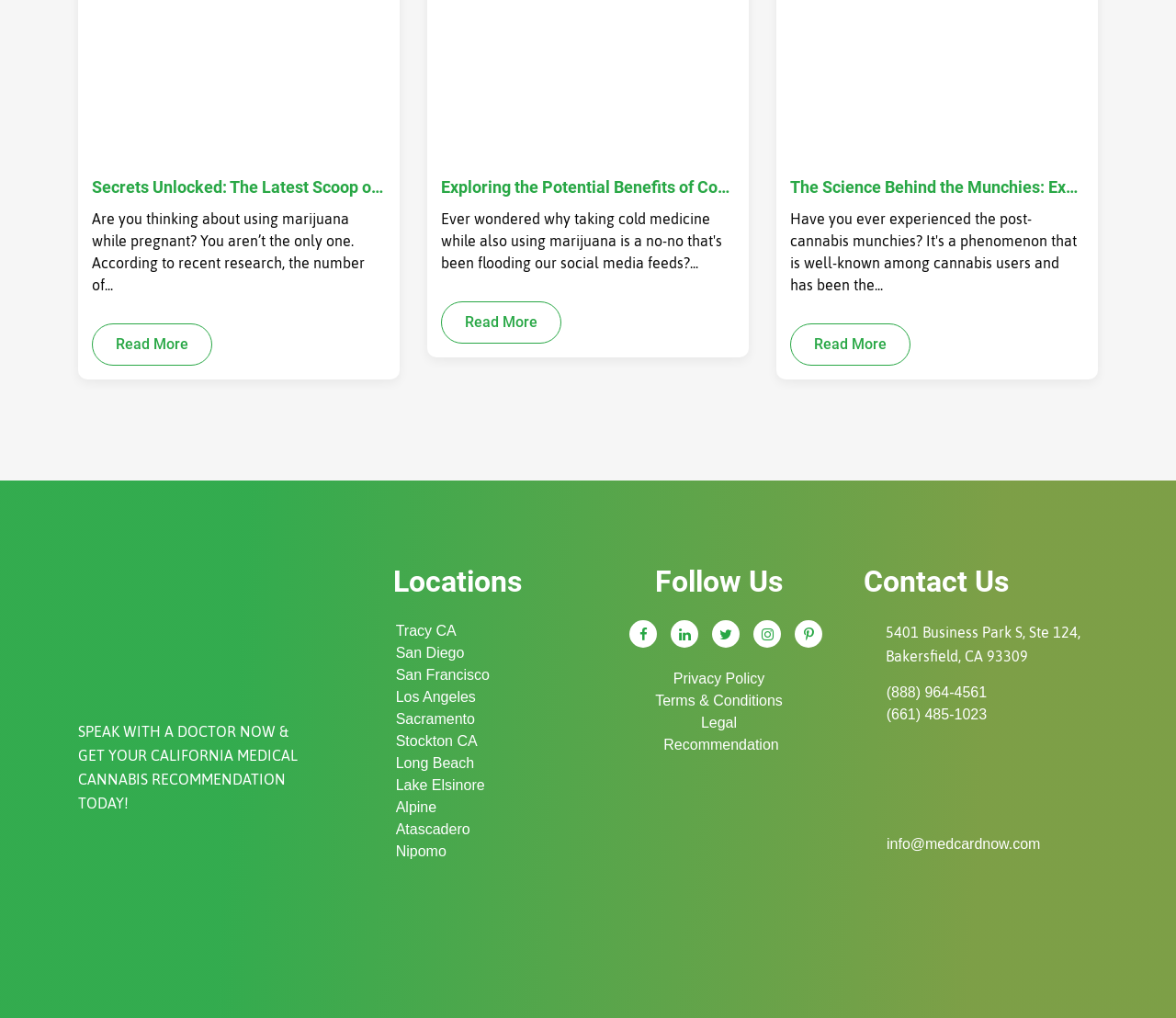What is the purpose of the 'Med Card Now' link?
Using the image as a reference, answer with just one word or a short phrase.

Get Medical Cannabis Recommendation